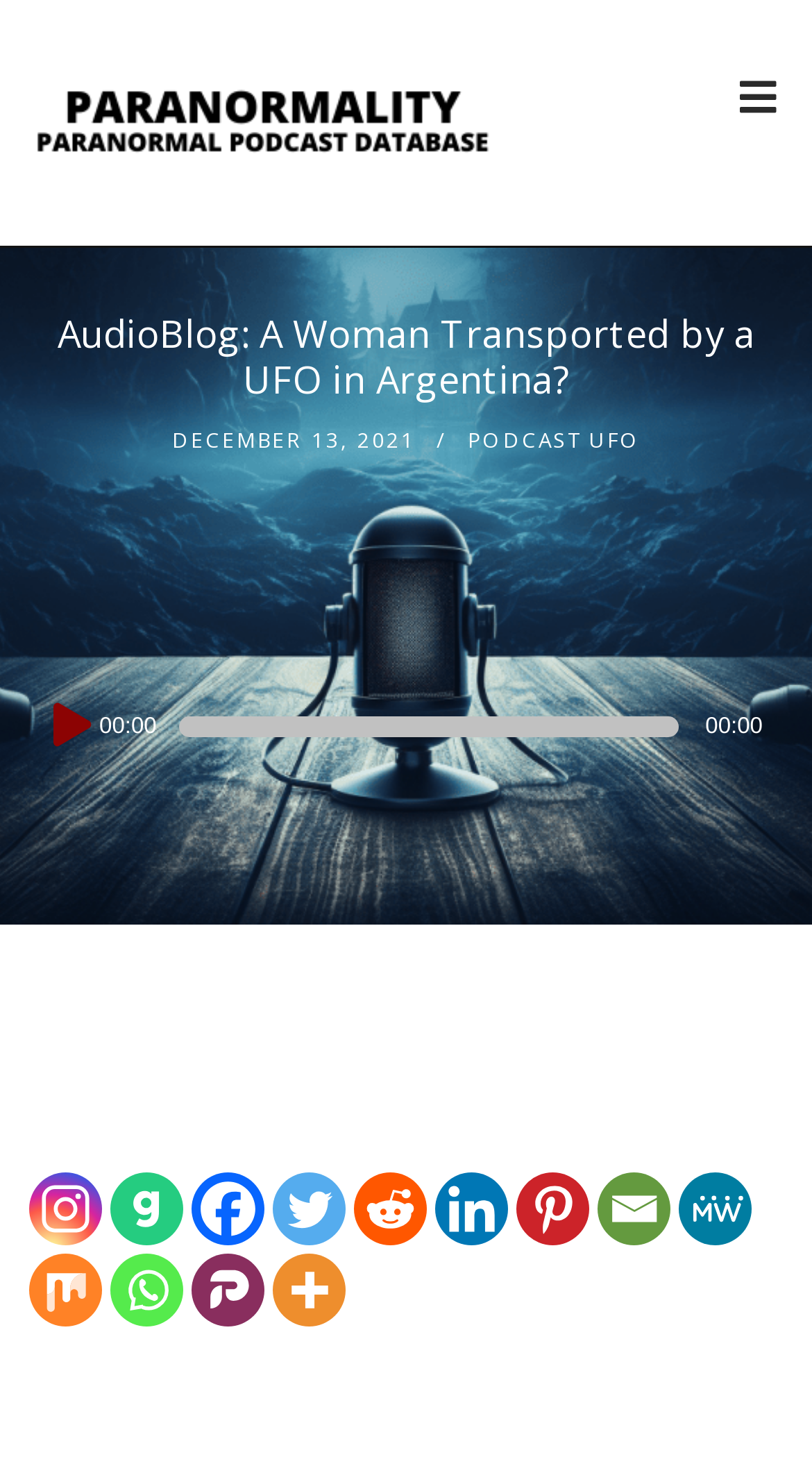Please locate the UI element described by "00:00" and provide its bounding box coordinates.

[0.221, 0.492, 0.835, 0.506]